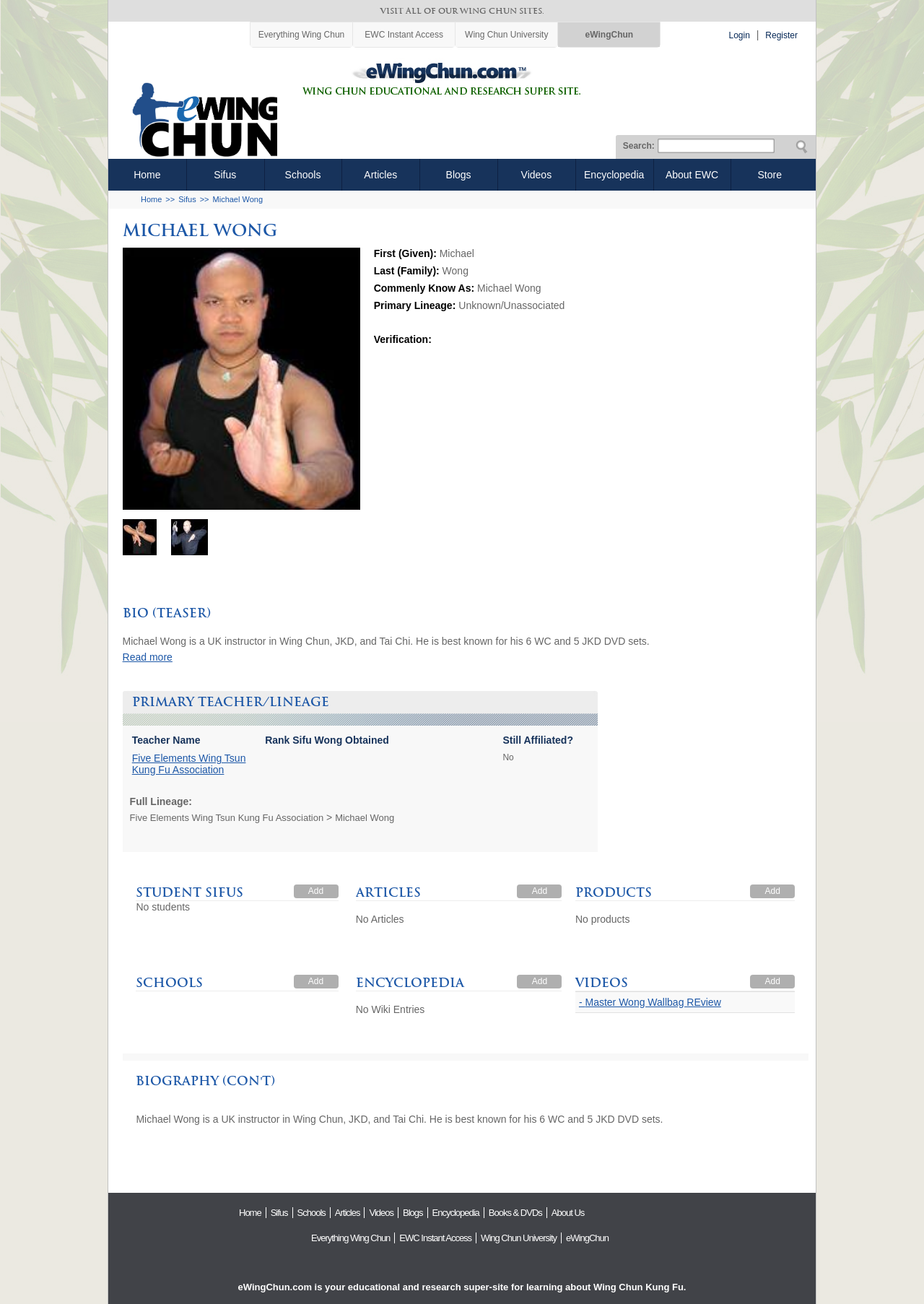Kindly provide the bounding box coordinates of the section you need to click on to fulfill the given instruction: "Visit the home page".

[0.143, 0.113, 0.304, 0.122]